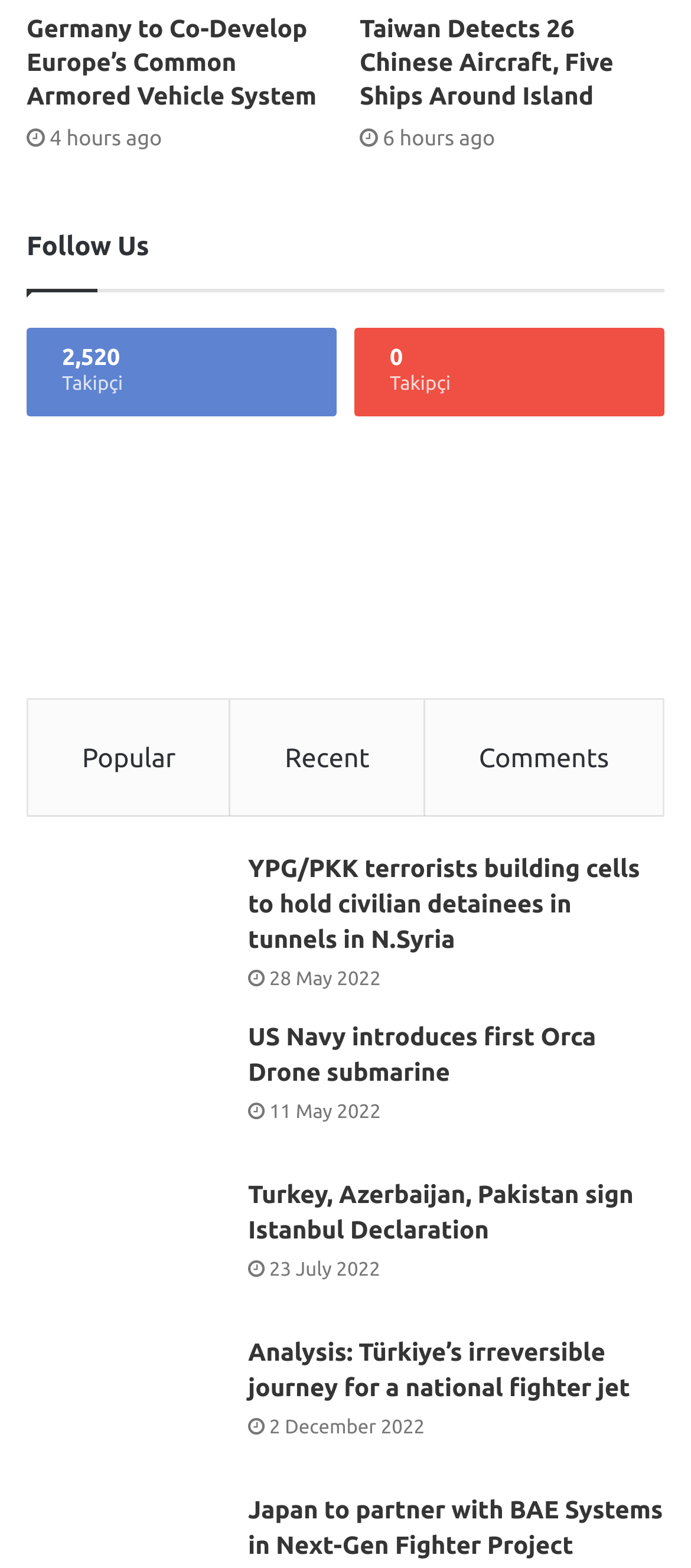What is the date of the oldest news article?
Give a detailed and exhaustive answer to the question.

I looked at the dates associated with each news article and found that the oldest one is dated 2 December 2022.